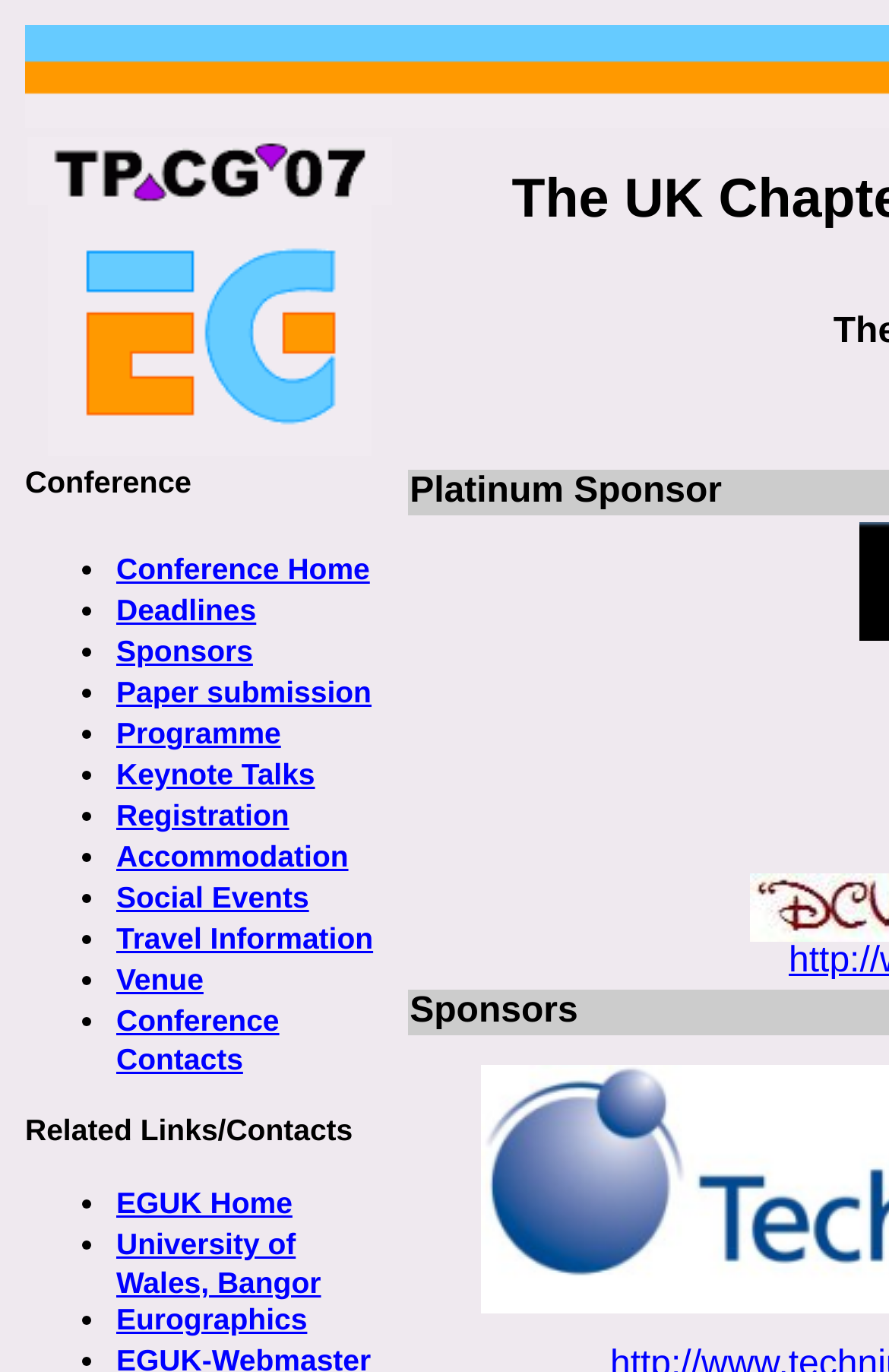Please provide a comprehensive answer to the question below using the information from the image: What is the current page?

The current page is 'Sponsors', which is indicated by the link element with the text 'Sponsors' being in a highlighted or selected state, with a bounding box of [0.131, 0.462, 0.285, 0.487]. This link is part of the list of links on the left side of the webpage.